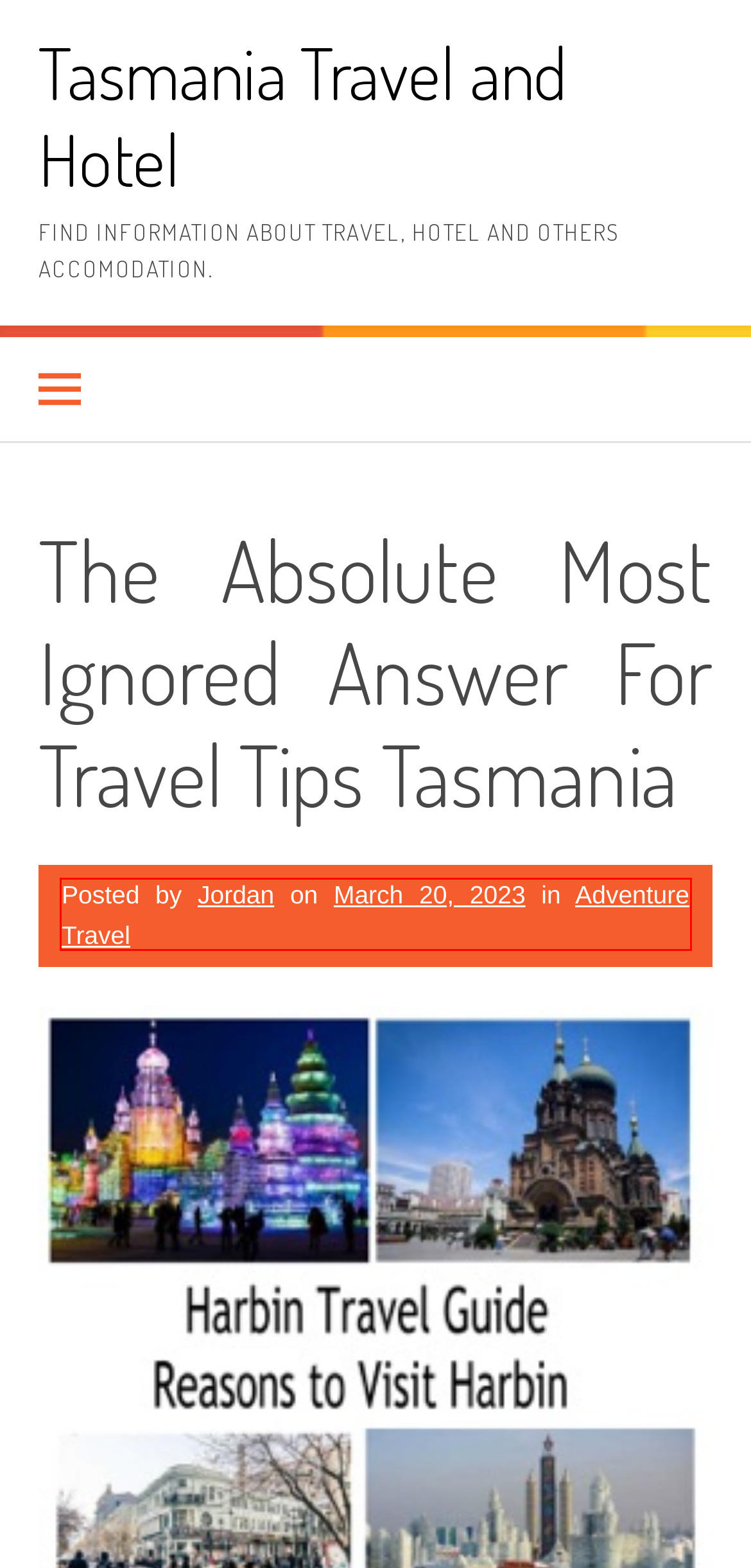Examine the screenshot of the webpage, which has a red bounding box around a UI element. Select the webpage description that best fits the new webpage after the element inside the red bounding box is clicked. Here are the choices:
A. destination – Tasmania Travel and Hotel
B. Travel destinations – Tasmania Travel and Hotel
C. Adventure Travel – Tasmania Travel and Hotel
D. shows – Tasmania Travel and Hotel
E. The Travel Destination Tasmania Trap – Tasmania Travel and Hotel
F. exposed – Tasmania Travel and Hotel
G. Tasmania Travel and Hotel – Find information about travel, hotel and others accomodation.
H. July 2022 – Tasmania Travel and Hotel

C